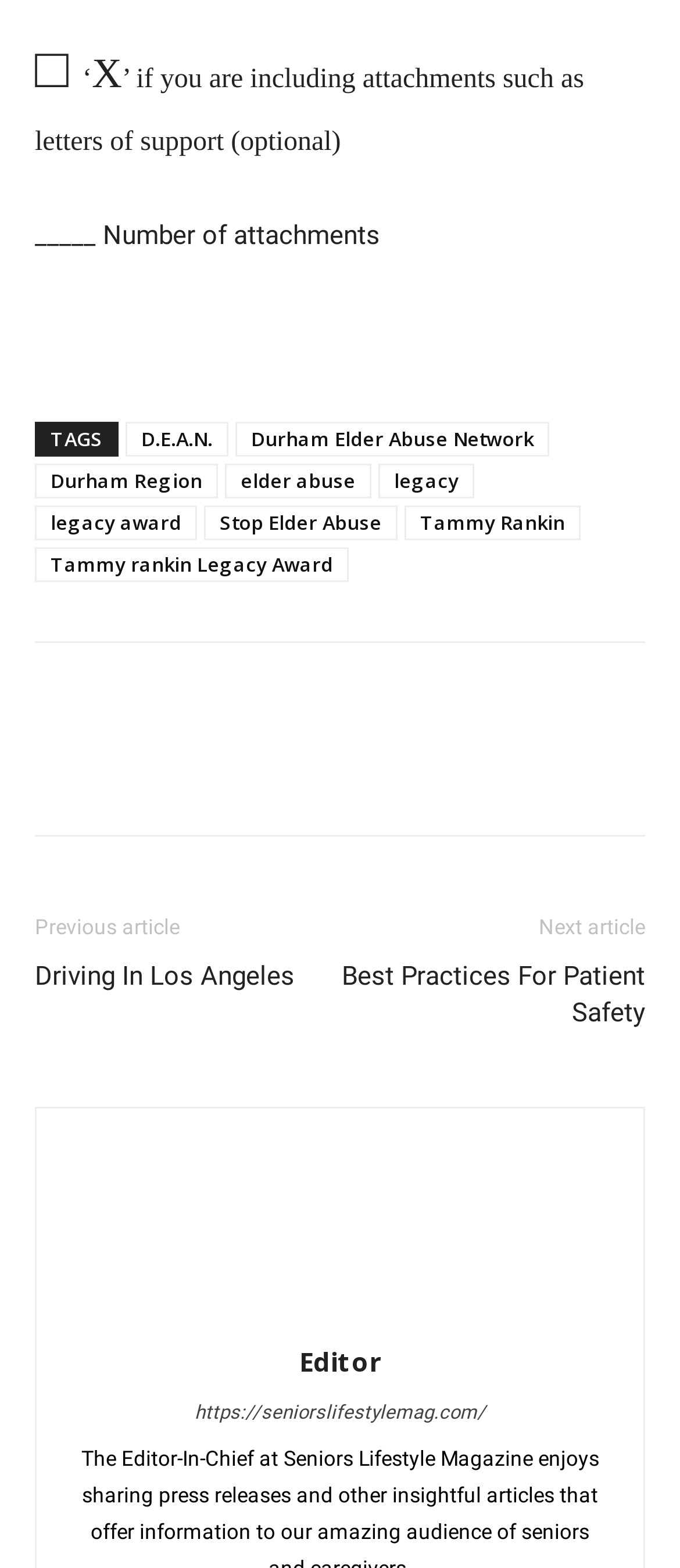Provide a one-word or short-phrase answer to the question:
What is the purpose of the TAGS section?

Unknown